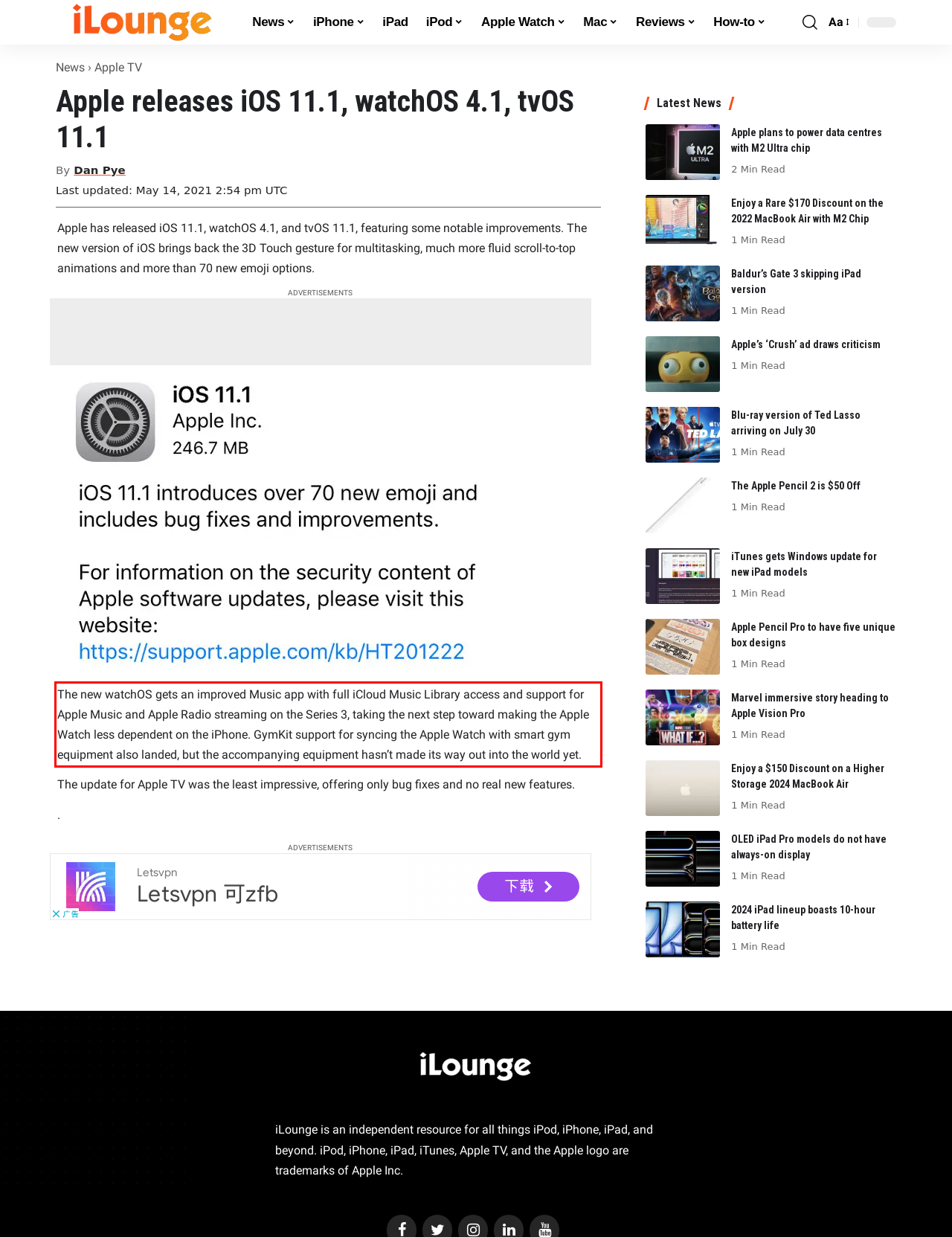Analyze the screenshot of a webpage where a red rectangle is bounding a UI element. Extract and generate the text content within this red bounding box.

The new watchOS gets an improved Music app with full iCloud Music Library access and support for Apple Music and Apple Radio streaming on the Series 3, taking the next step toward making the Apple Watch less dependent on the iPhone. GymKit support for syncing the Apple Watch with smart gym equipment also landed, but the accompanying equipment hasn’t made its way out into the world yet.